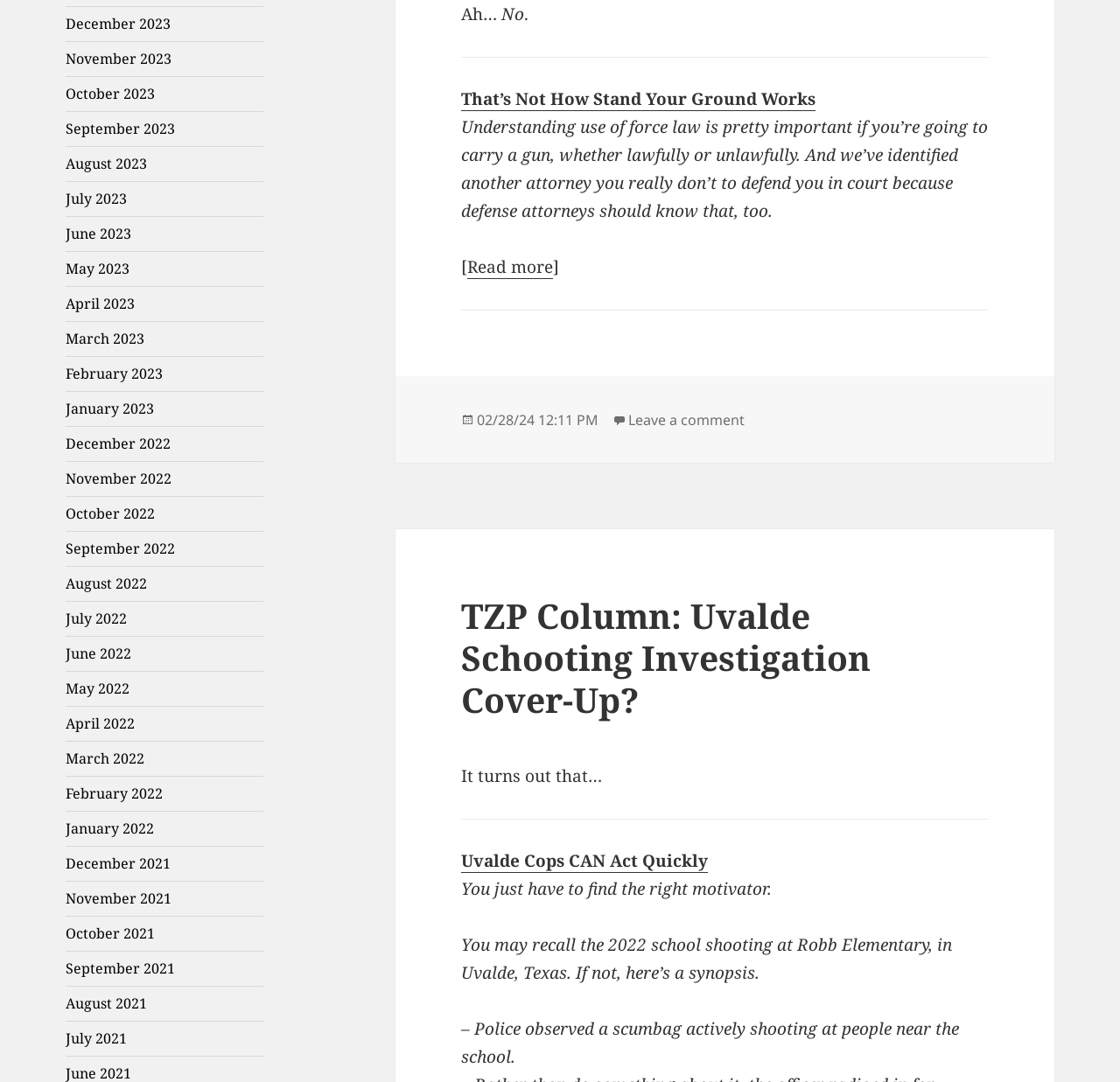Identify the bounding box coordinates of the element to click to follow this instruction: 'Click on December 2023'. Ensure the coordinates are four float values between 0 and 1, provided as [left, top, right, bottom].

[0.059, 0.013, 0.153, 0.031]